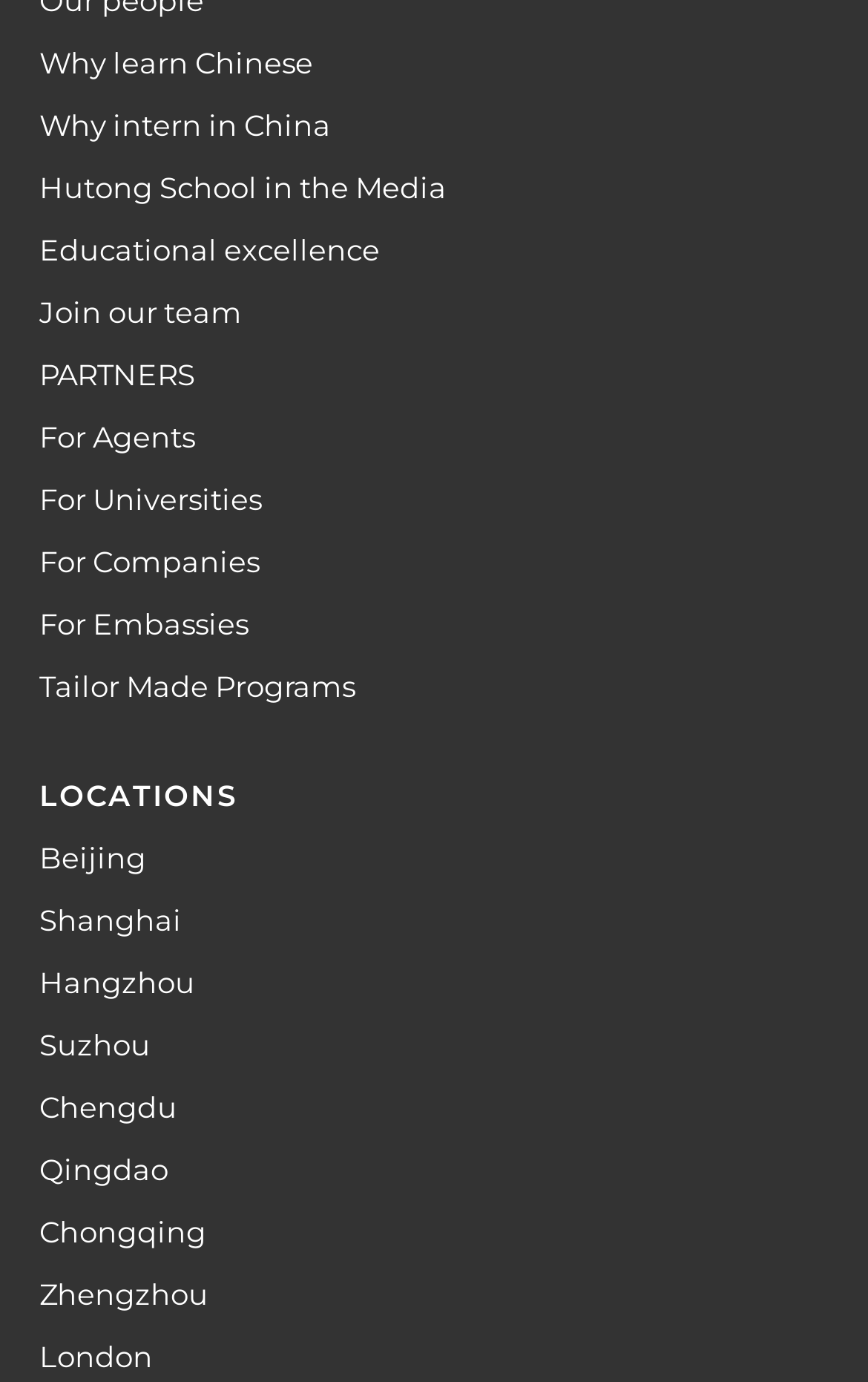Can you show the bounding box coordinates of the region to click on to complete the task described in the instruction: "View programs in Beijing"?

[0.045, 0.607, 0.168, 0.633]